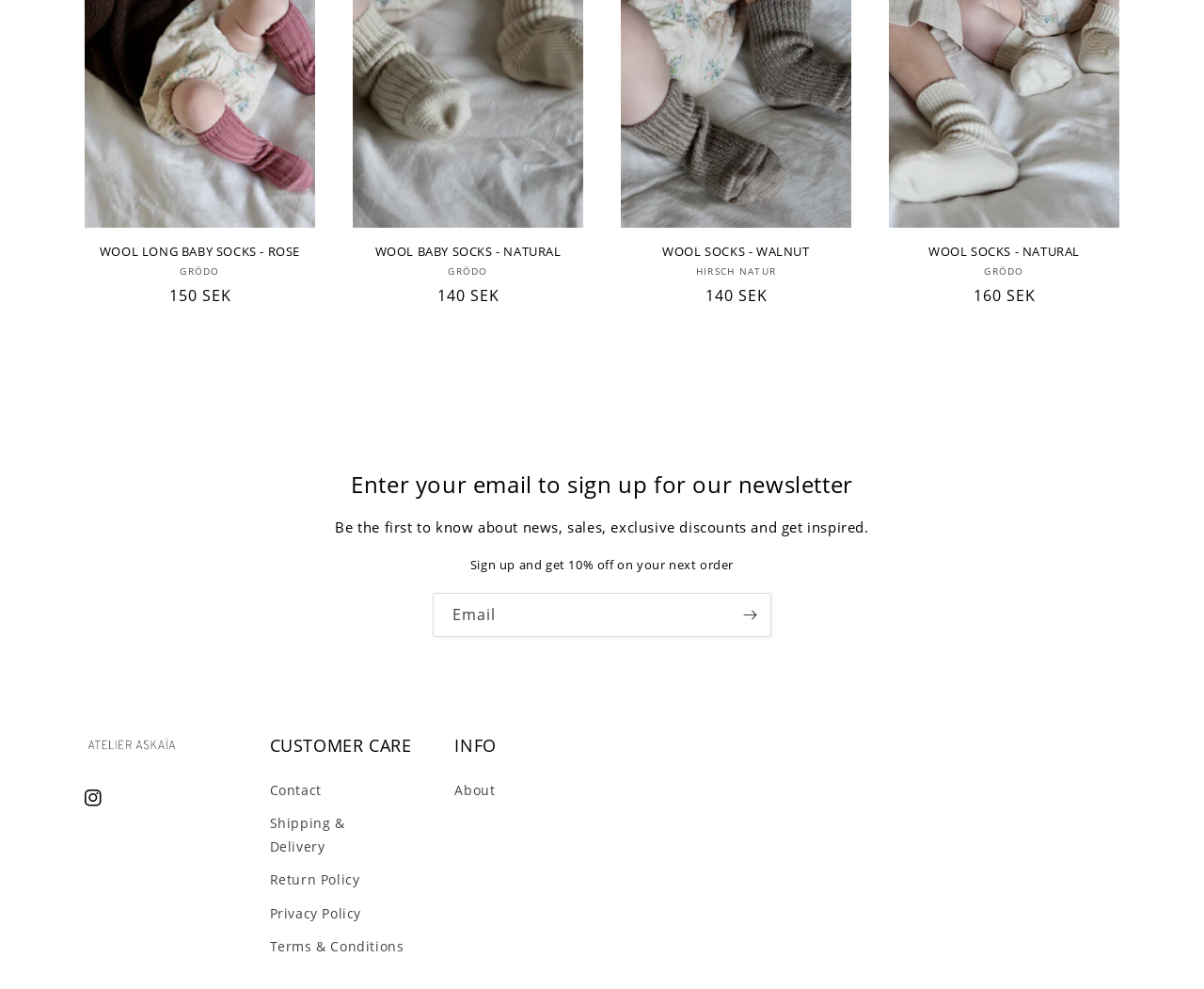Given the description of the UI element: "Terms & Conditions", predict the bounding box coordinates in the form of [left, top, right, bottom], with each value being a float between 0 and 1.

[0.224, 0.94, 0.336, 0.973]